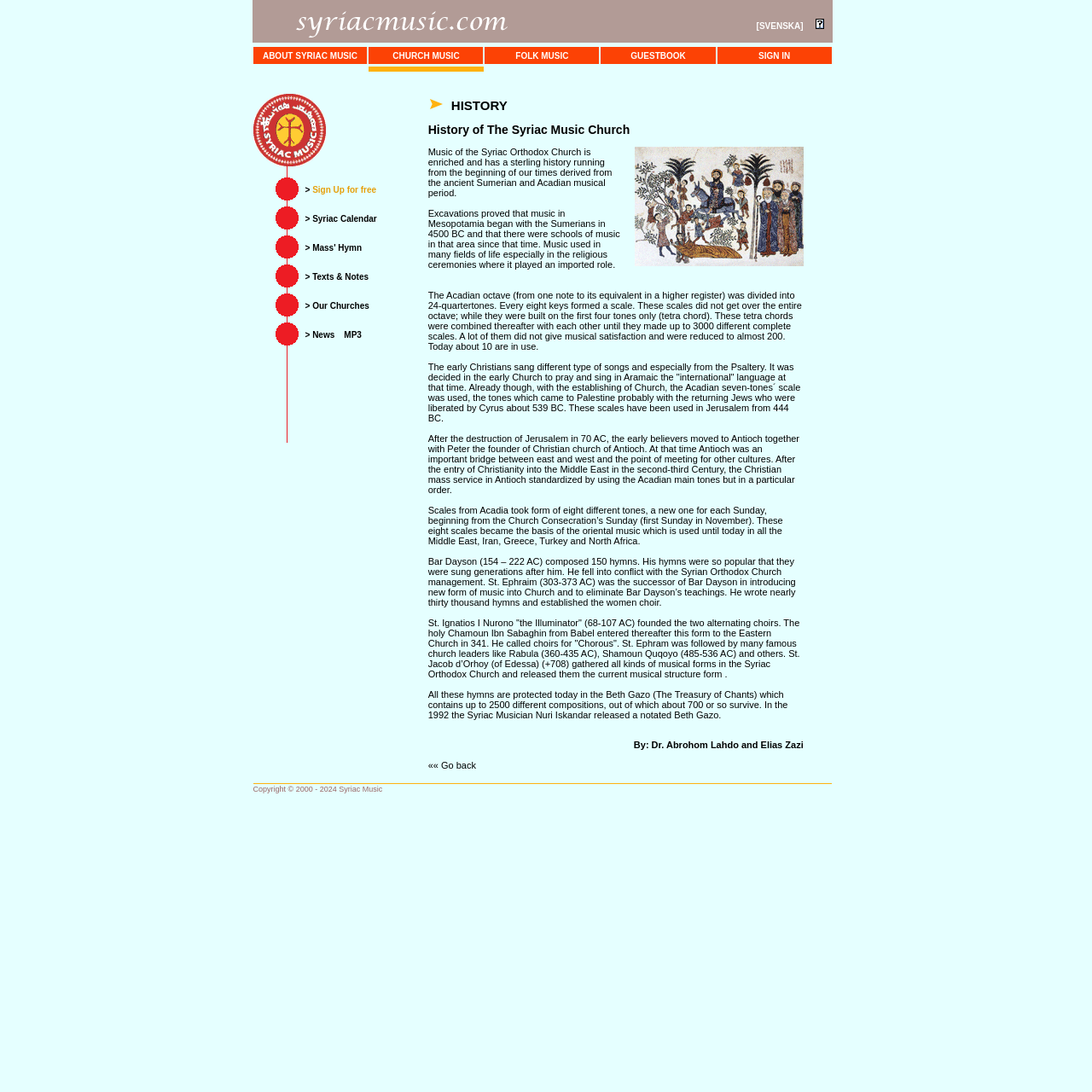Locate the UI element described by ABOUT SYRIAC MUSIC in the provided webpage screenshot. Return the bounding box coordinates in the format (top-left x, top-left y, bottom-right x, bottom-right y), ensuring all values are between 0 and 1.

[0.241, 0.046, 0.327, 0.055]